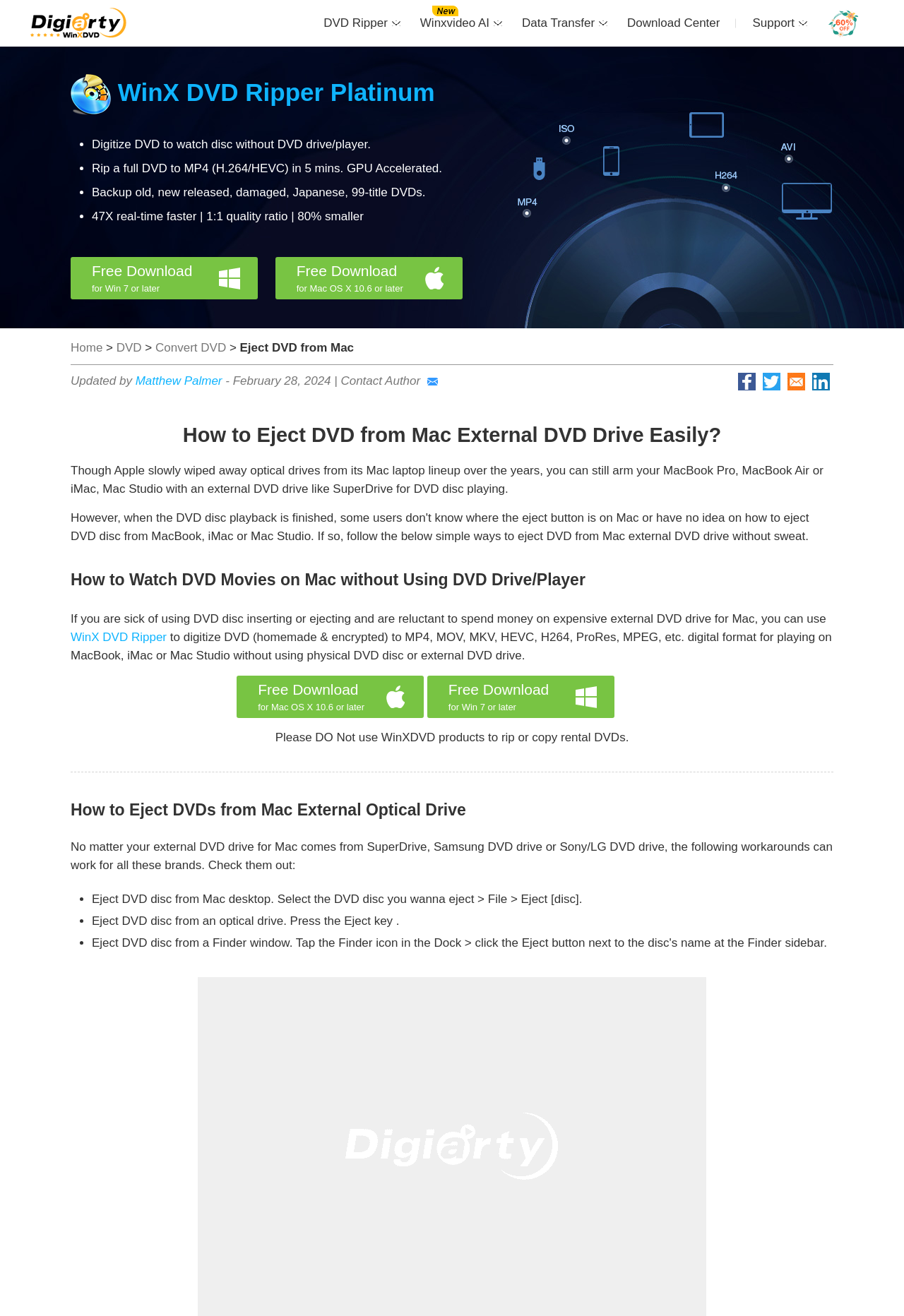How can you eject a DVD disc from a Mac desktop?
By examining the image, provide a one-word or phrase answer.

Select the DVD disc > File > Eject [disc]